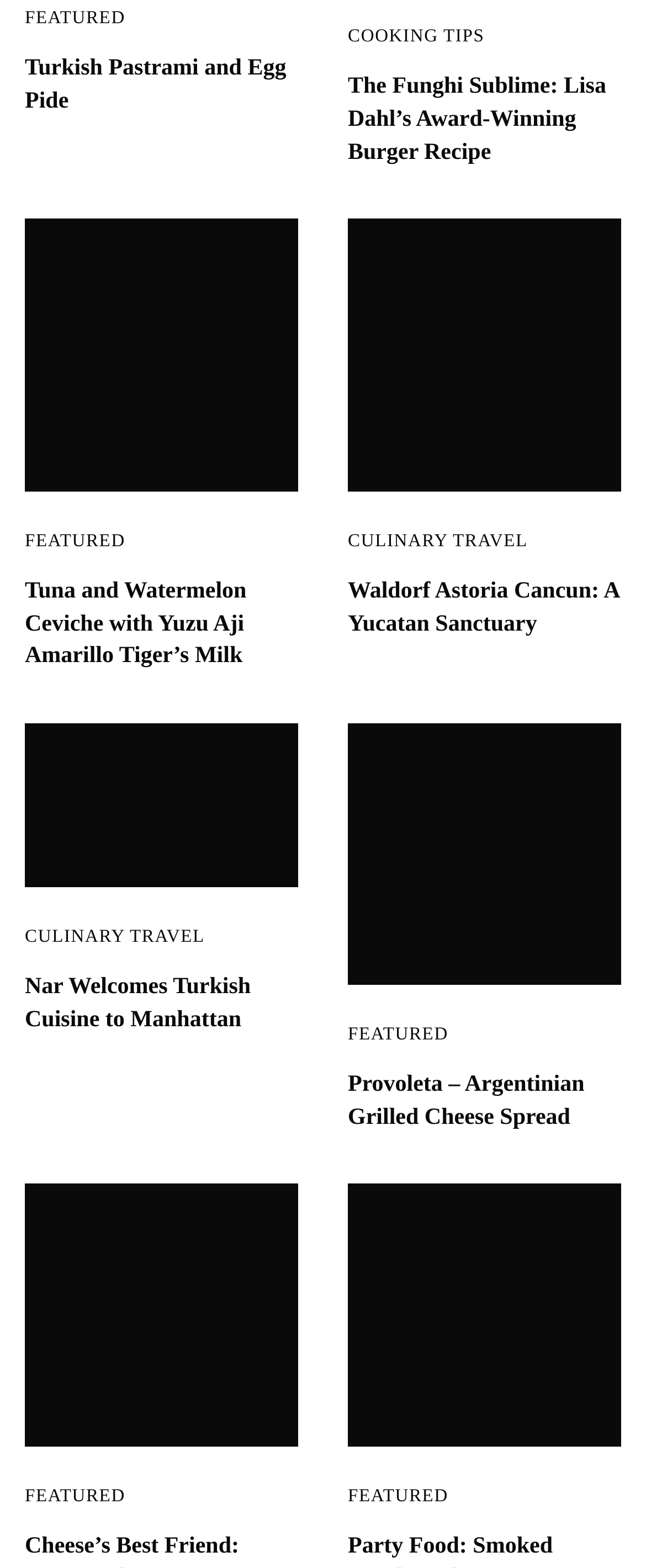How many links are there under the 'COOKING TIPS' category?
Give a single word or phrase answer based on the content of the image.

1